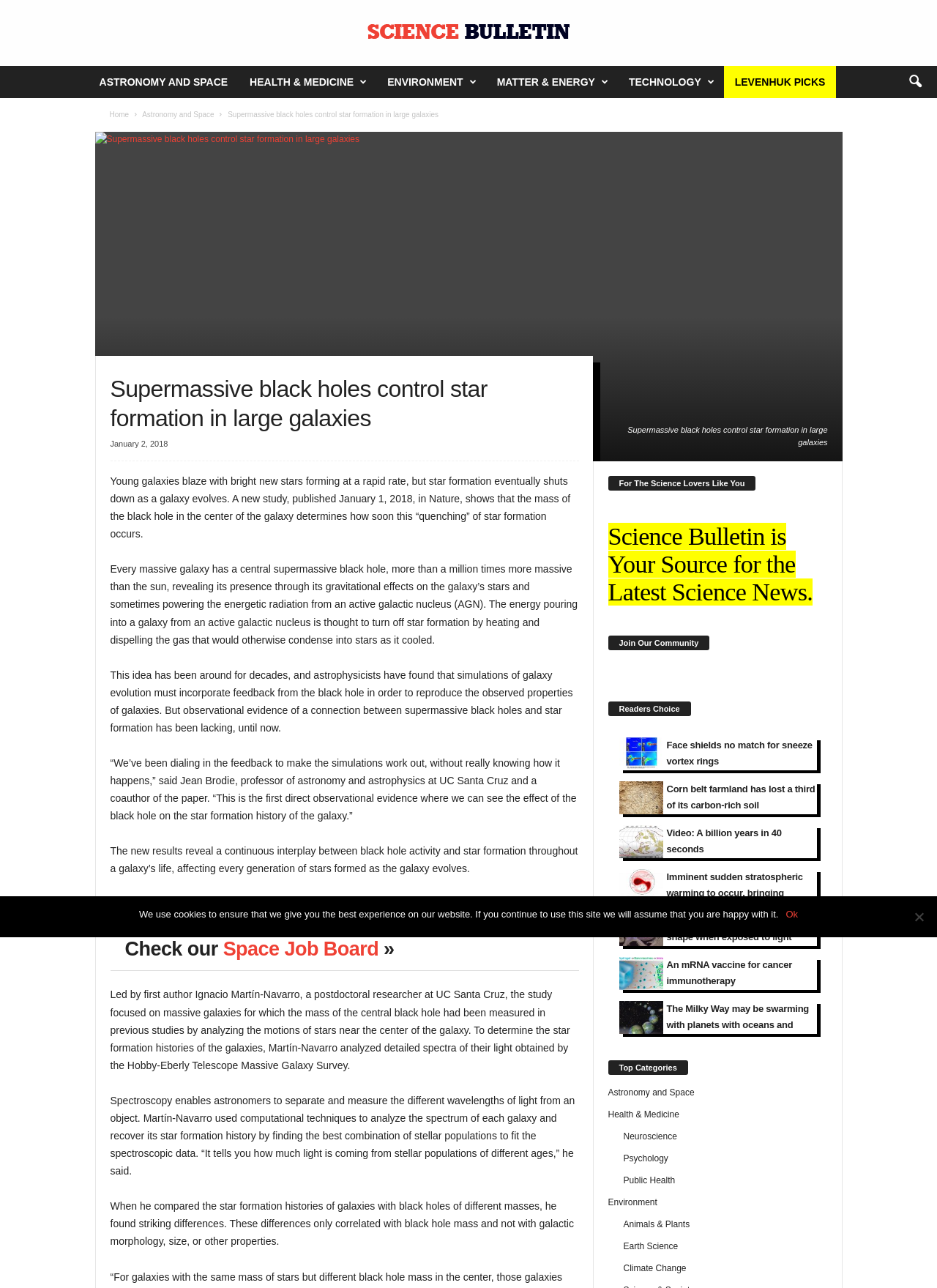What is the name of the researcher who analyzed the spectra of galaxies? From the image, respond with a single word or brief phrase.

Ignacio Martín-Navarro